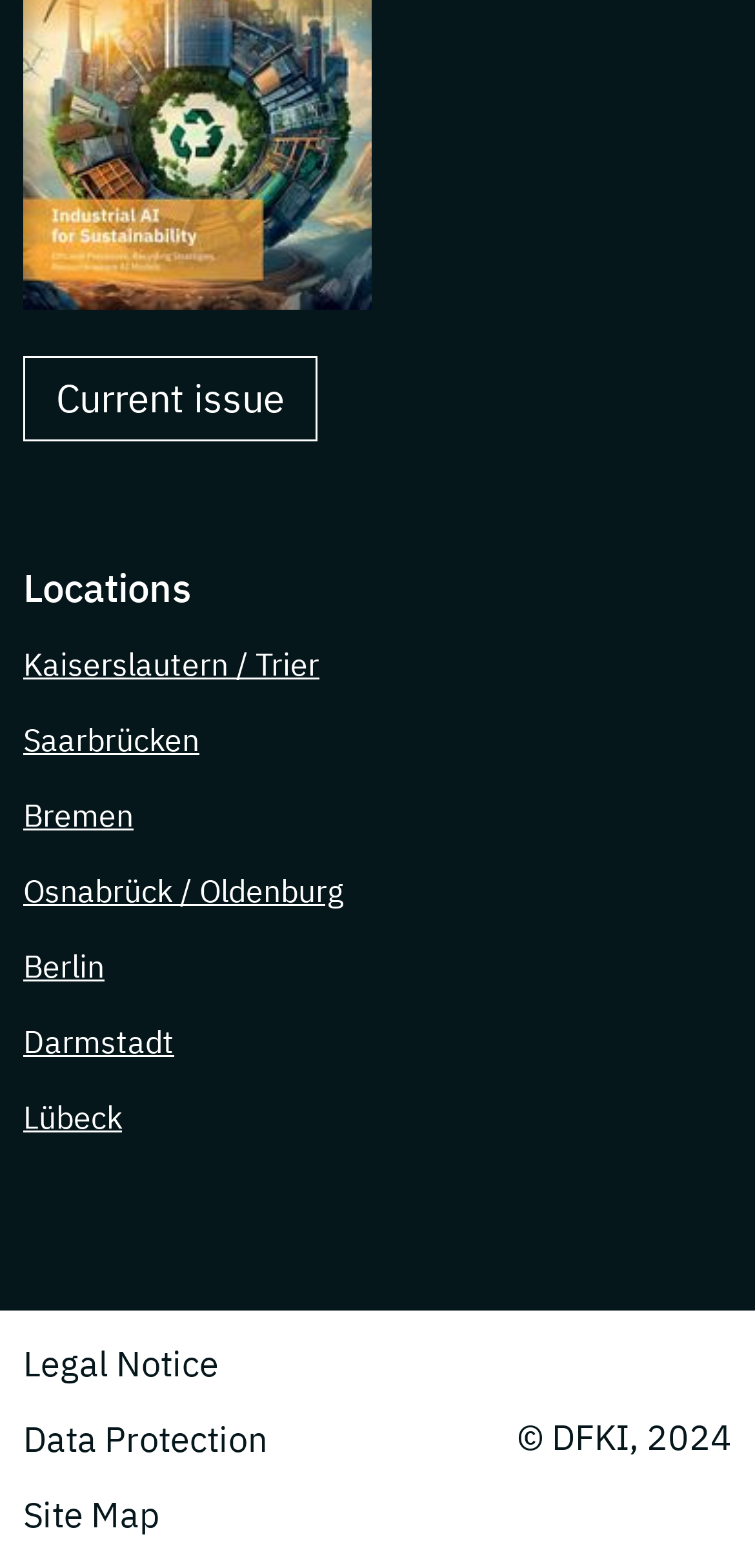Please provide a comprehensive response to the question based on the details in the image: What is the current issue link?

The link 'Current issue' is located at the top of the webpage, indicating that it might be a prominent feature or a call-to-action for users to explore the current issue of a publication or a newsletter.